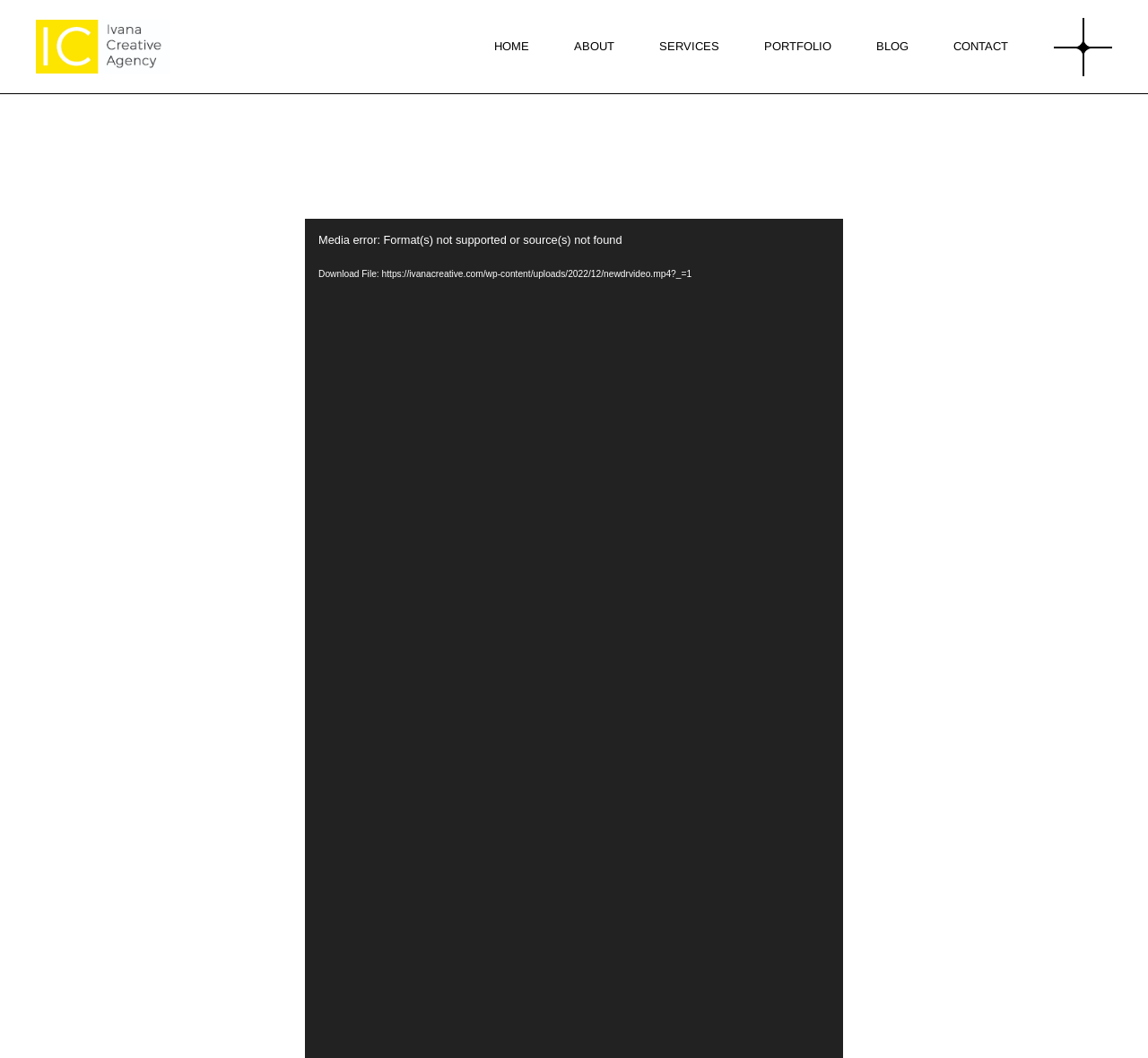Given the element description, predict the bounding box coordinates in the format (top-left x, top-left y, bottom-right x, bottom-right y), using floating point numbers between 0 and 1: Content Creation

[0.44, 0.073, 0.627, 0.089]